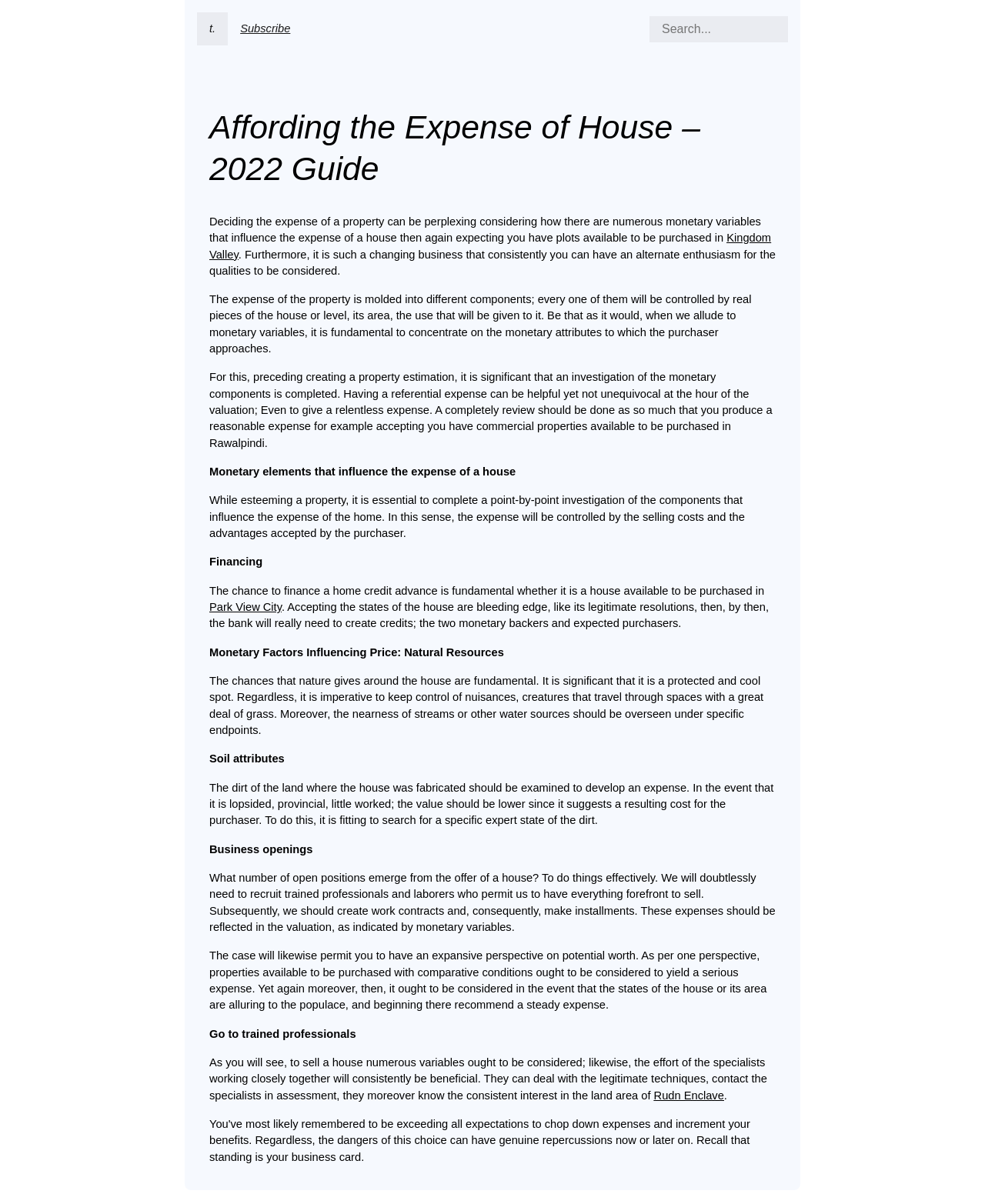Refer to the element description 28 Days of Keto and identify the corresponding bounding box in the screenshot. Format the coordinates as (top-left x, top-left y, bottom-right x, bottom-right y) with values in the range of 0 to 1.

None